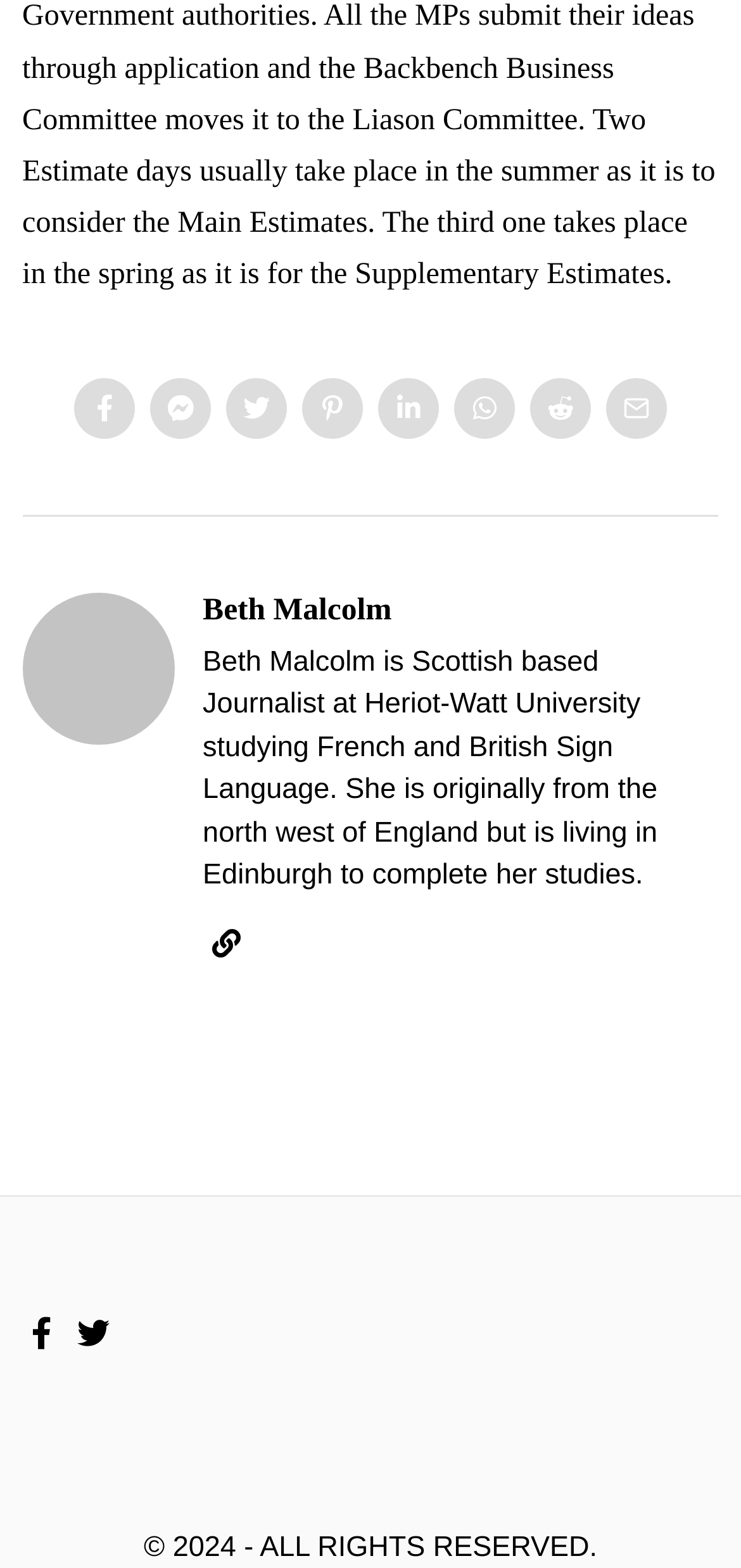Find the bounding box coordinates of the clickable area that will achieve the following instruction: "view Beth Malcolm's profile".

[0.274, 0.376, 0.529, 0.399]